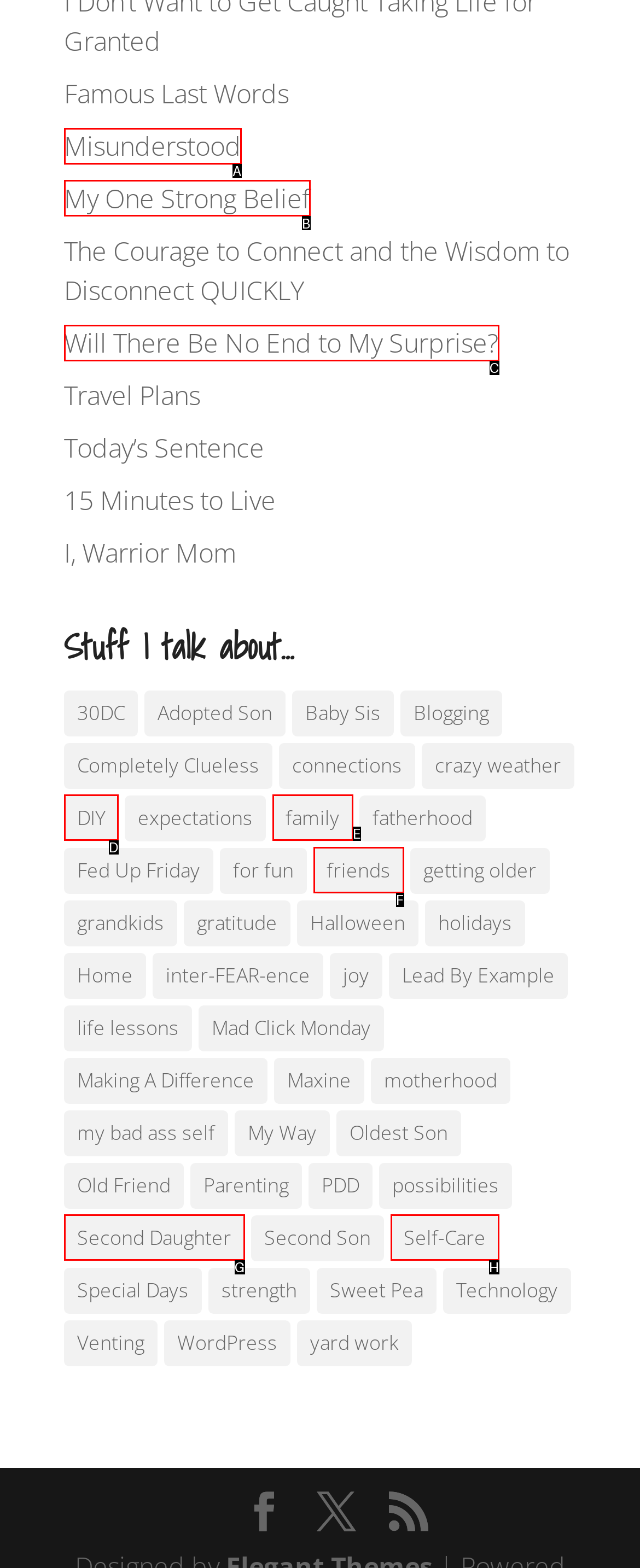Pick the option that should be clicked to perform the following task: Check 'My One Strong Belief'
Answer with the letter of the selected option from the available choices.

B